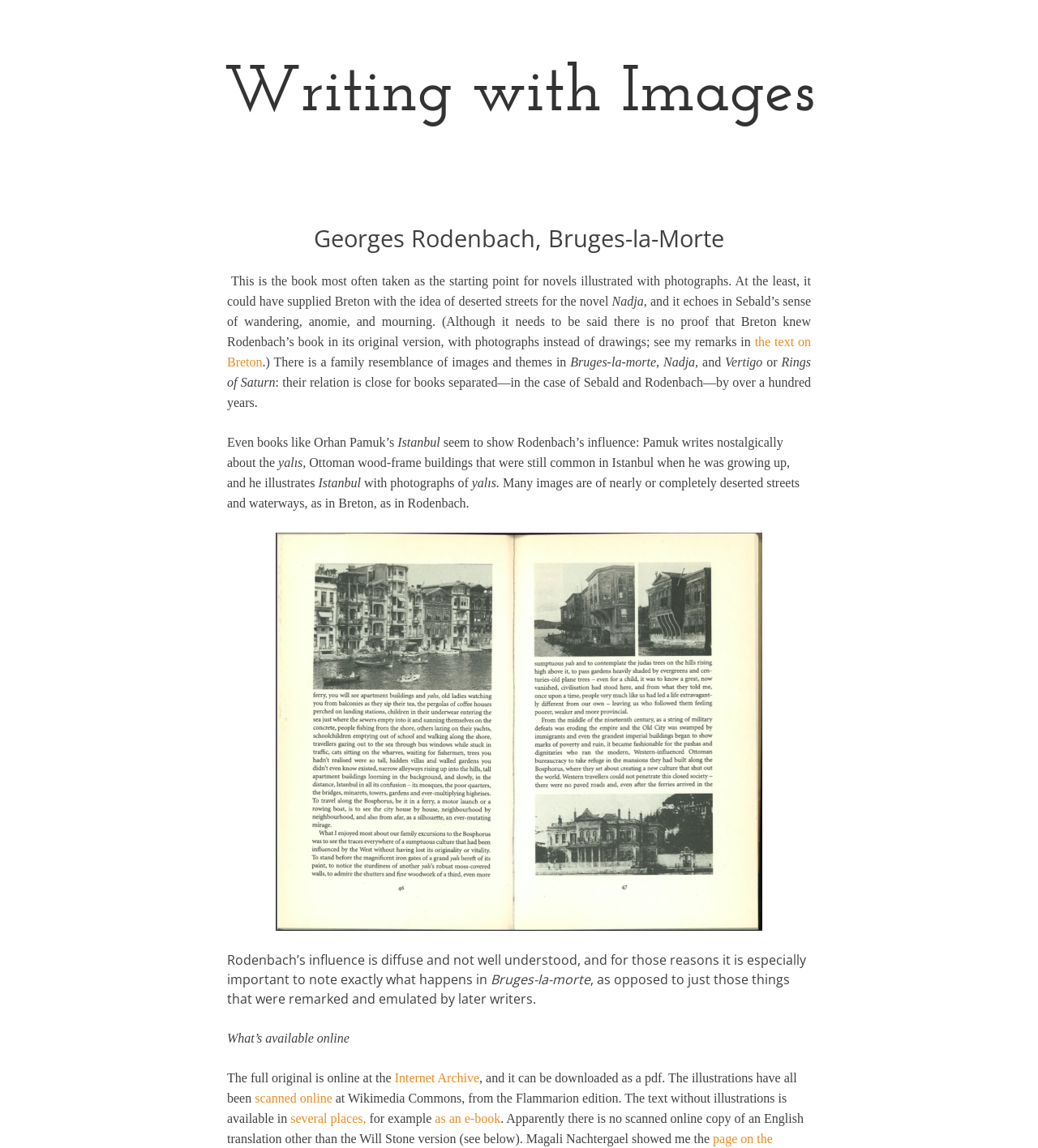Provide the bounding box coordinates of the HTML element this sentence describes: "Internet Archive".

[0.38, 0.933, 0.462, 0.945]